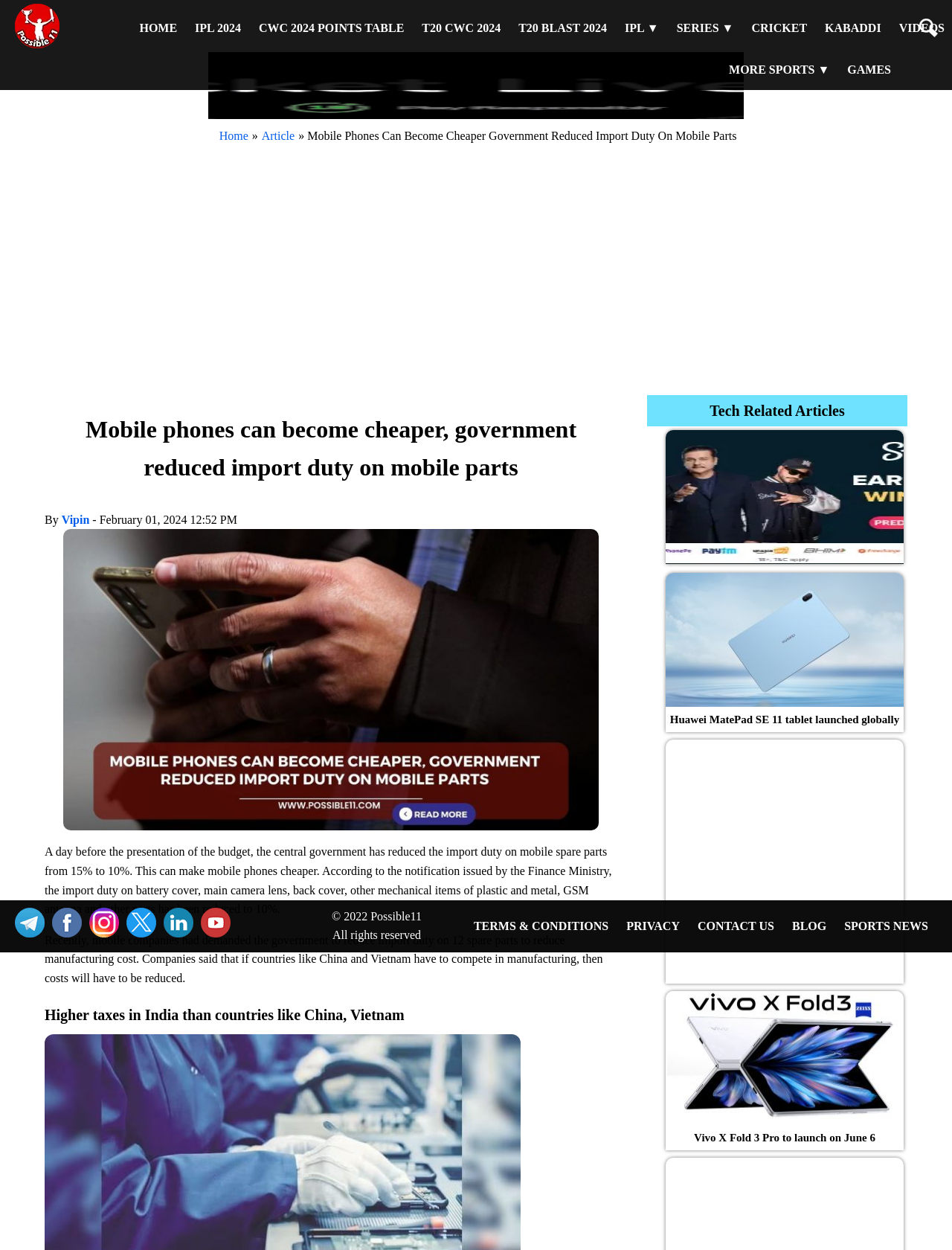Find and indicate the bounding box coordinates of the region you should select to follow the given instruction: "Read article about Huawei MatePad SE 11 tablet".

[0.699, 0.458, 0.949, 0.583]